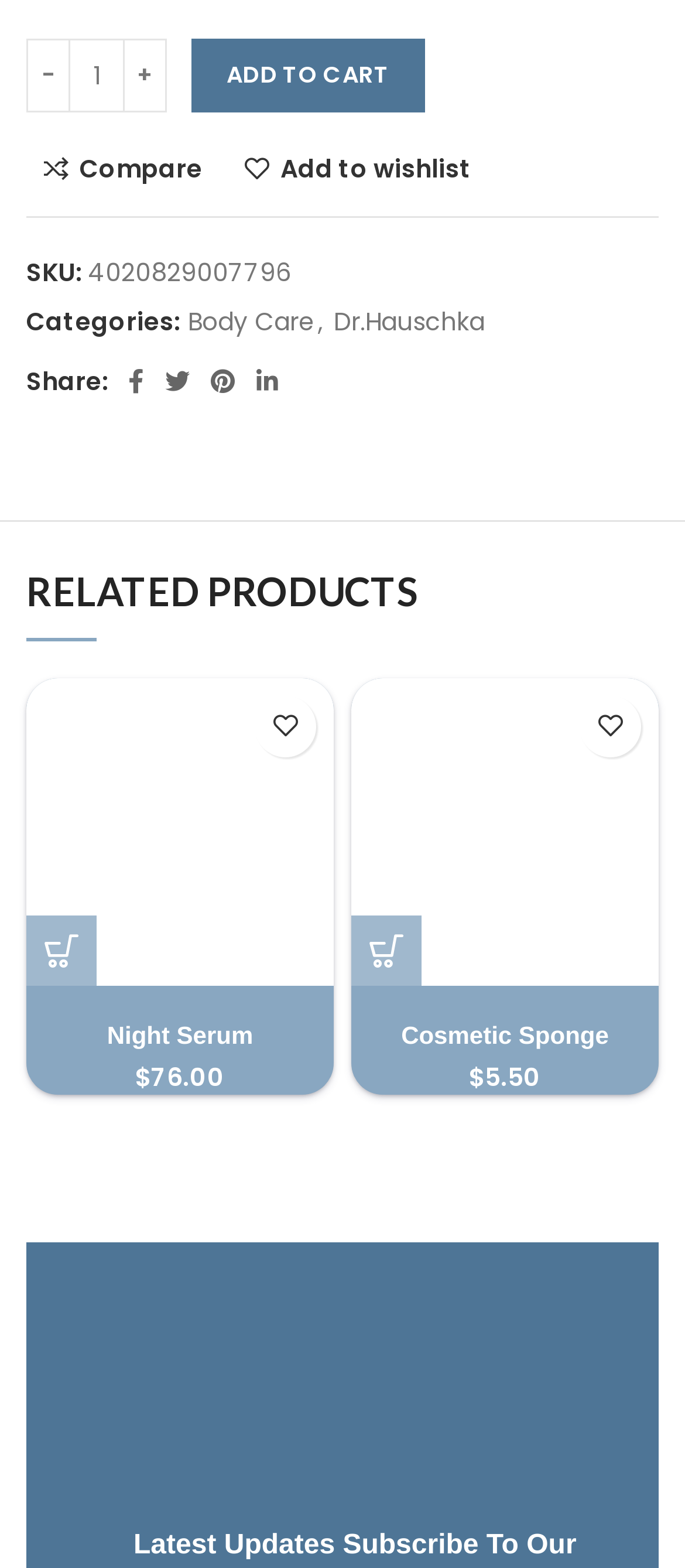Could you locate the bounding box coordinates for the section that should be clicked to accomplish this task: "Decrease the quantity of Almond St. John’s Wort Soothing Body Oil".

[0.038, 0.025, 0.103, 0.072]